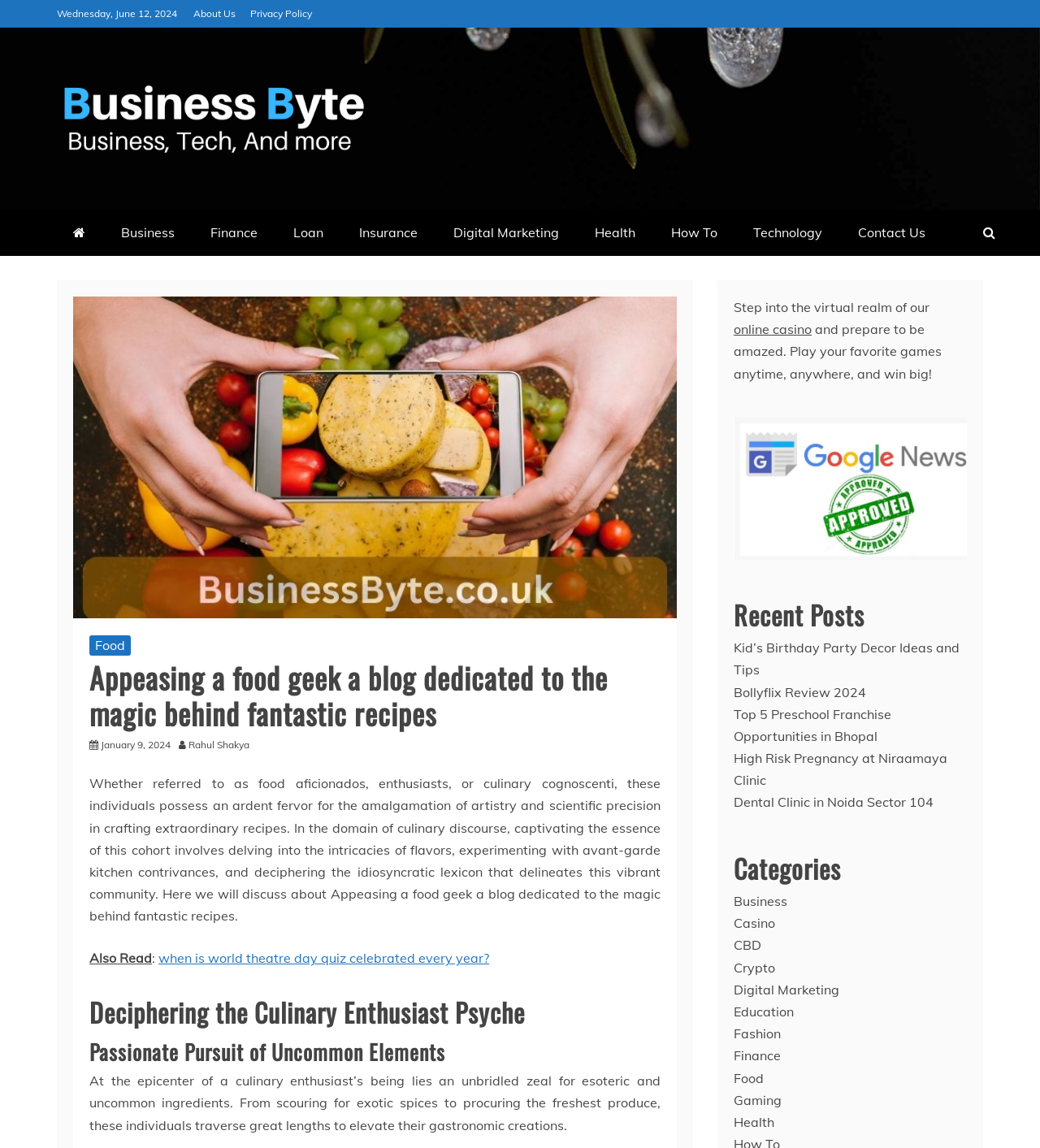Please provide a detailed answer to the question below based on the screenshot: 
How many categories are listed on the webpage?

The categories are listed on the right side of the webpage, and there are 15 links with different category names. These can be found by looking at the links with text such as 'Business', 'Casino', 'CBD', and so on.